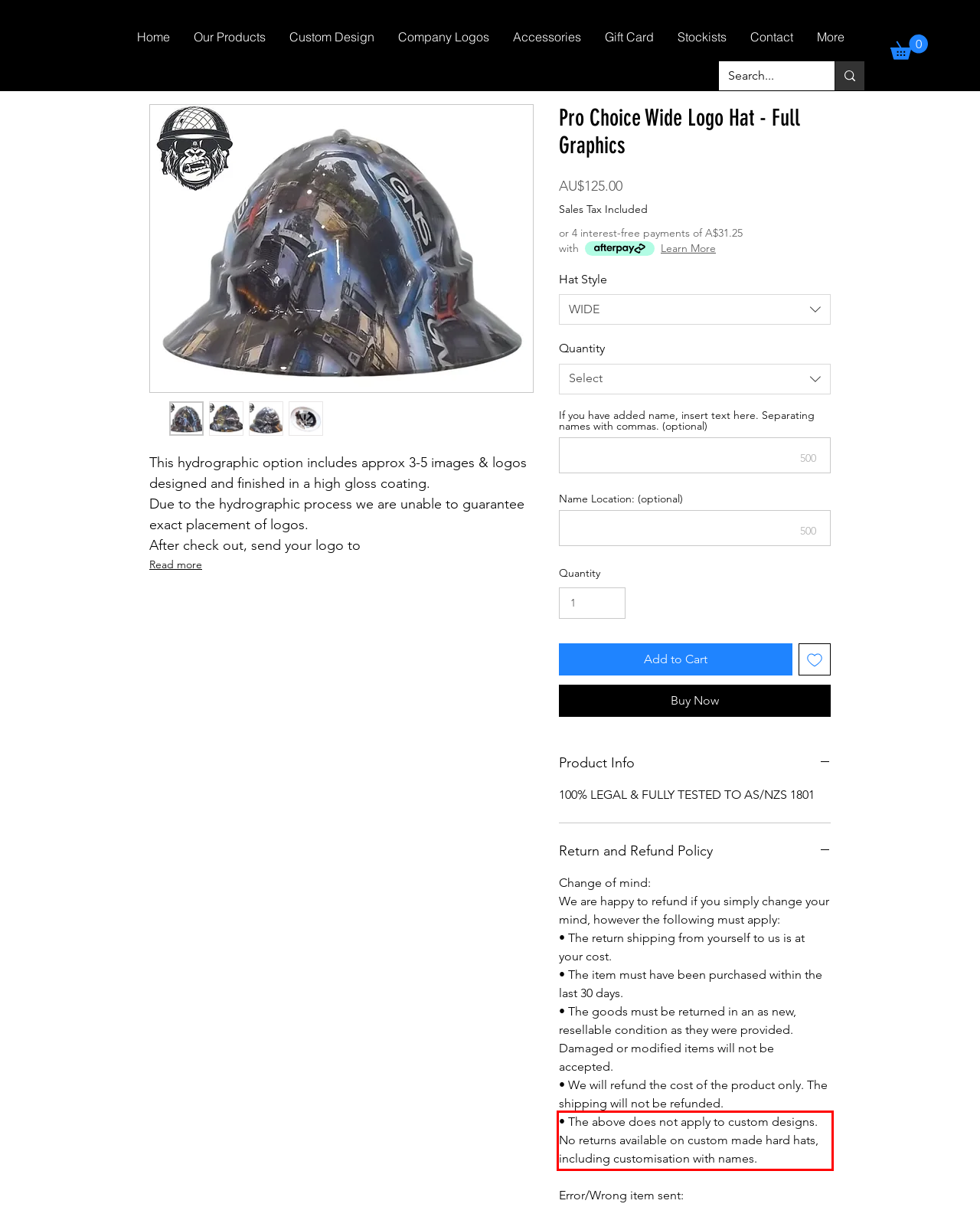You have a screenshot of a webpage, and there is a red bounding box around a UI element. Utilize OCR to extract the text within this red bounding box.

• The above does not apply to custom designs. No returns available on custom made hard hats, including customisation with names.